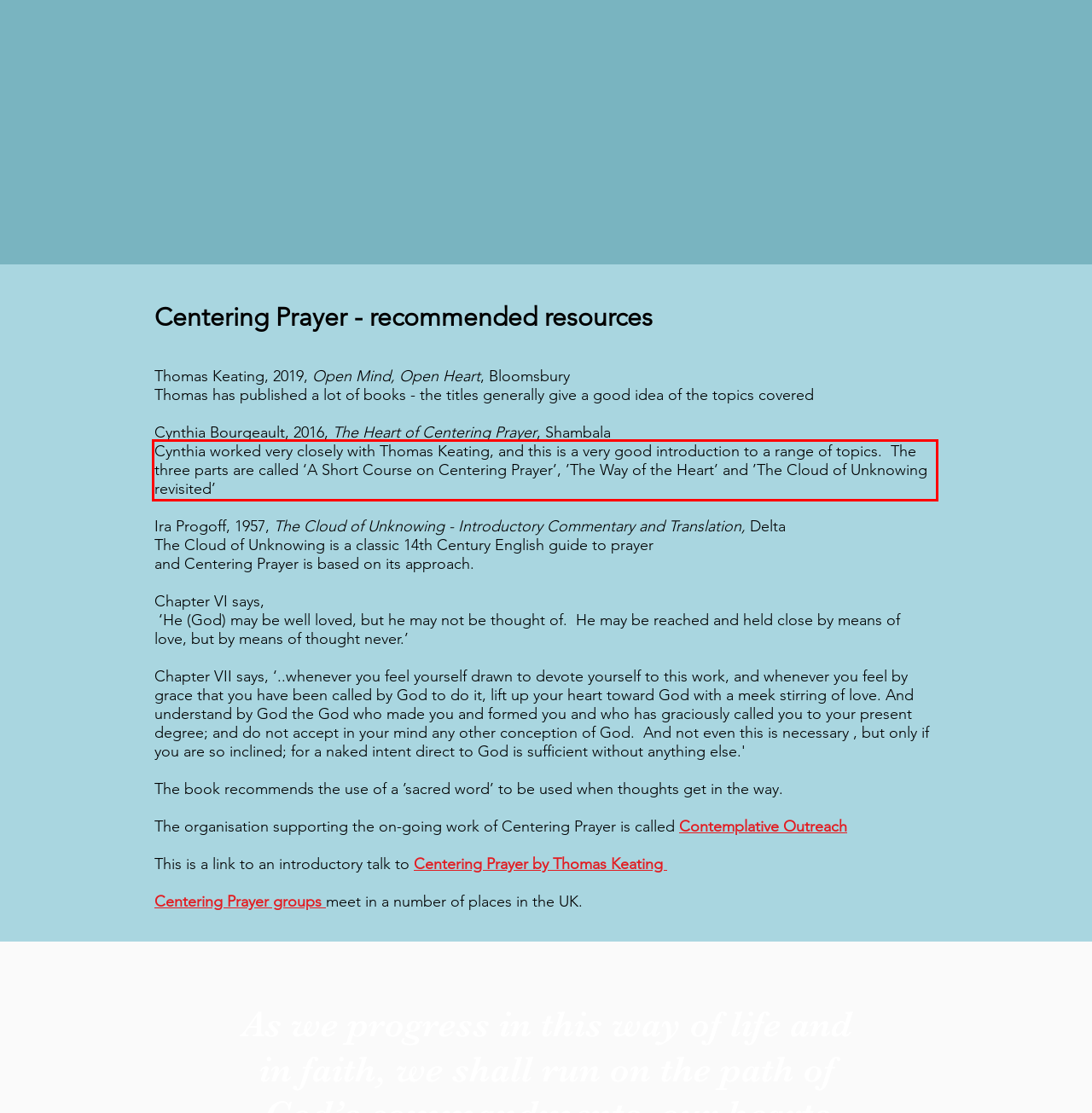Please recognize and transcribe the text located inside the red bounding box in the webpage image.

Cynthia worked very closely with Thomas Keating, and this is a very good introduction to a range of topics. The three parts are called ‘A Short Course on Centering Prayer’, ’The Way of the Heart’ and ’The Cloud of Unknowing revisited’